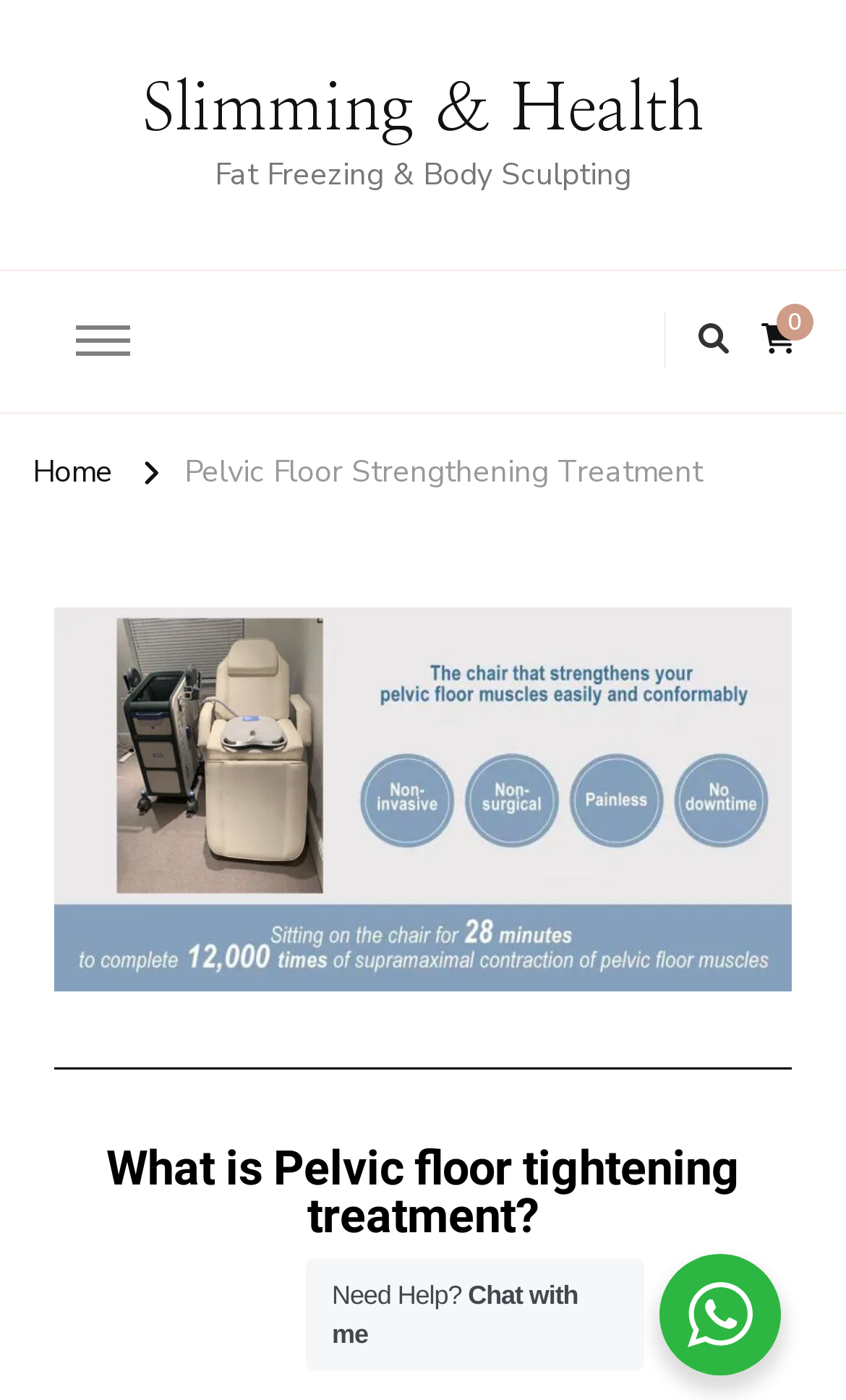How many buttons are on the top?
Using the image as a reference, answer the question with a short word or phrase.

Two